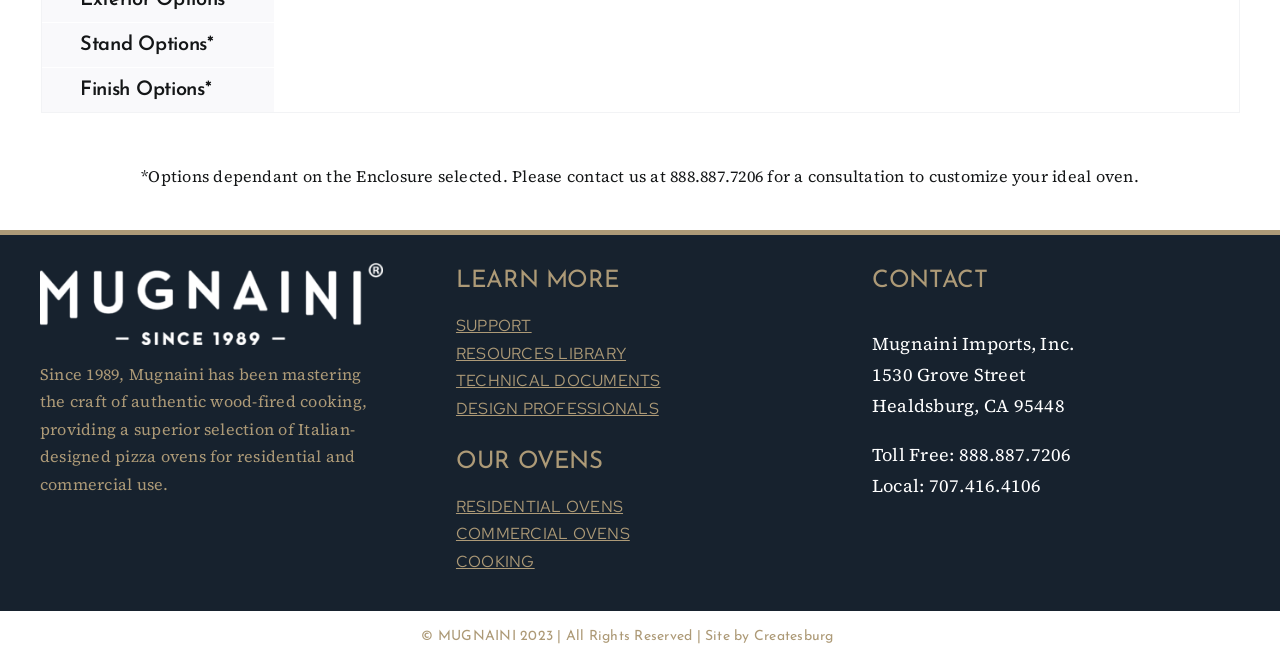Please mark the bounding box coordinates of the area that should be clicked to carry out the instruction: "view 'RESIDENTIAL OVENS'".

[0.356, 0.747, 0.487, 0.778]